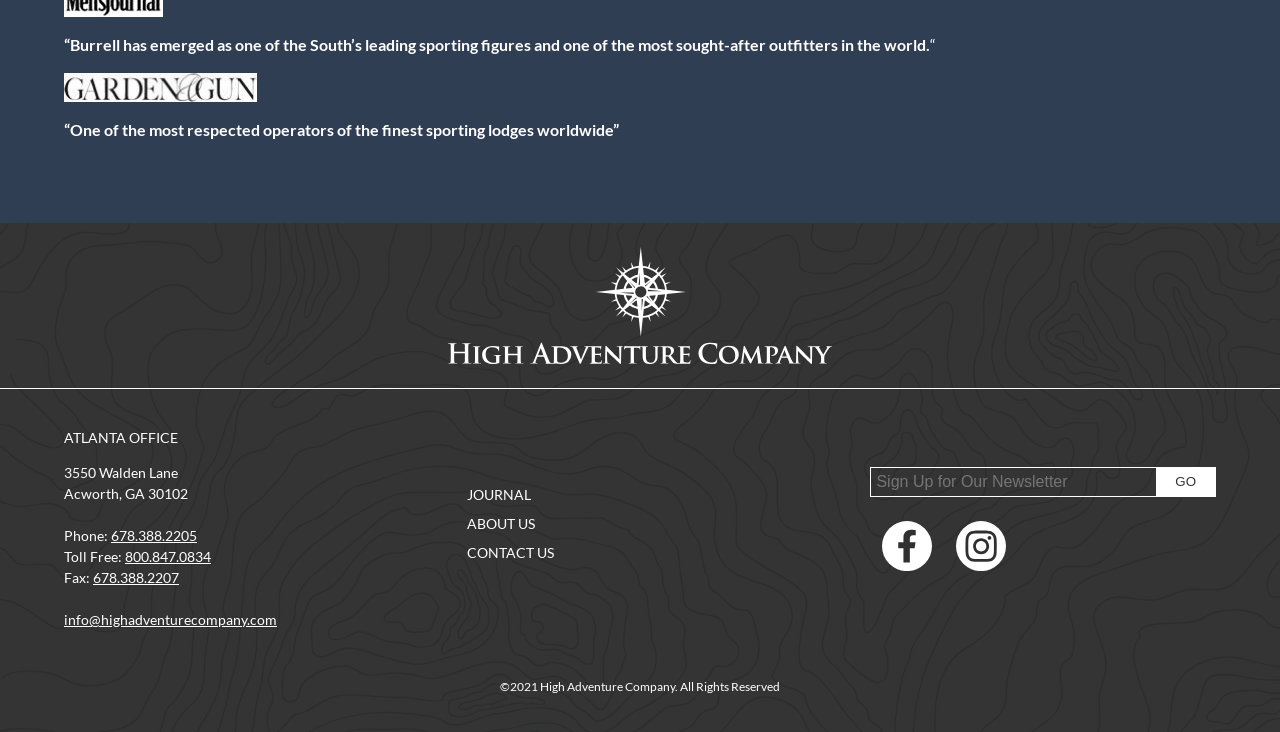Identify the bounding box for the UI element described as: "678.388.2205". Ensure the coordinates are four float numbers between 0 and 1, formatted as [left, top, right, bottom].

[0.087, 0.72, 0.154, 0.743]